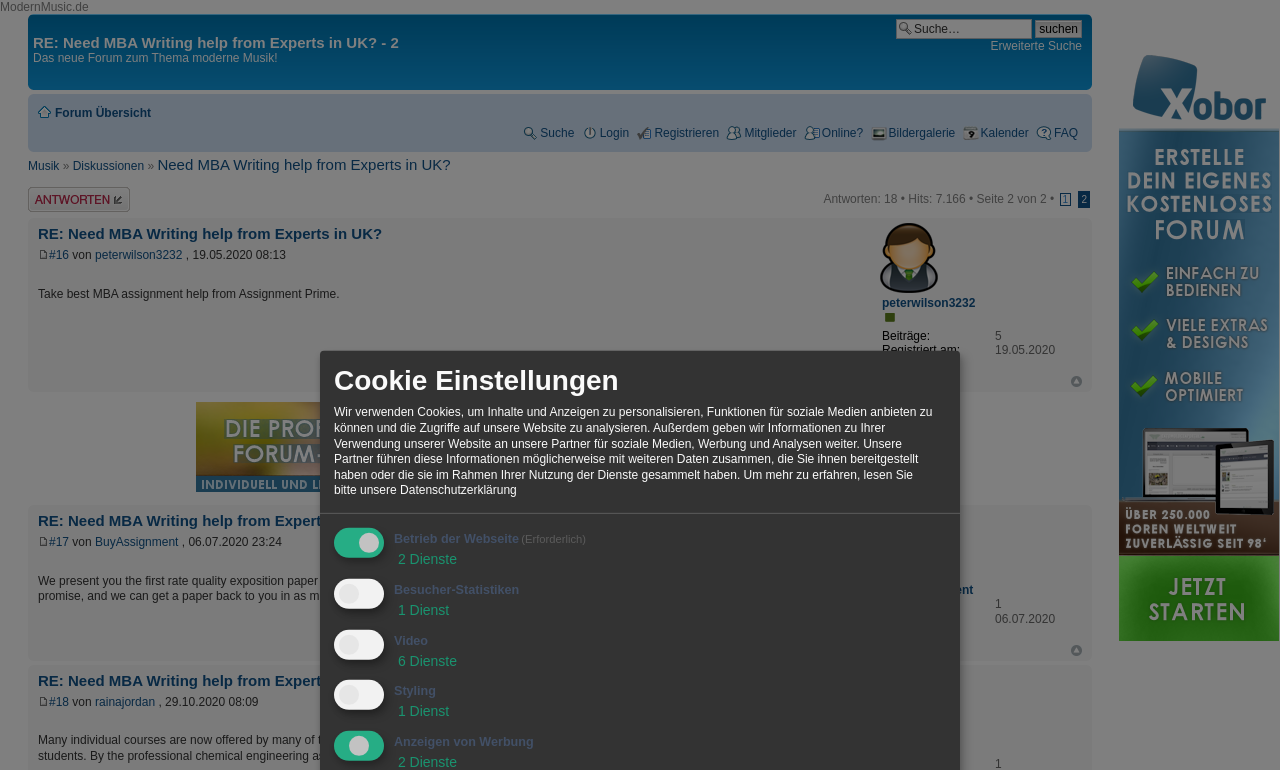How many replies are there to the original discussion?
Based on the image, respond with a single word or phrase.

At least 3